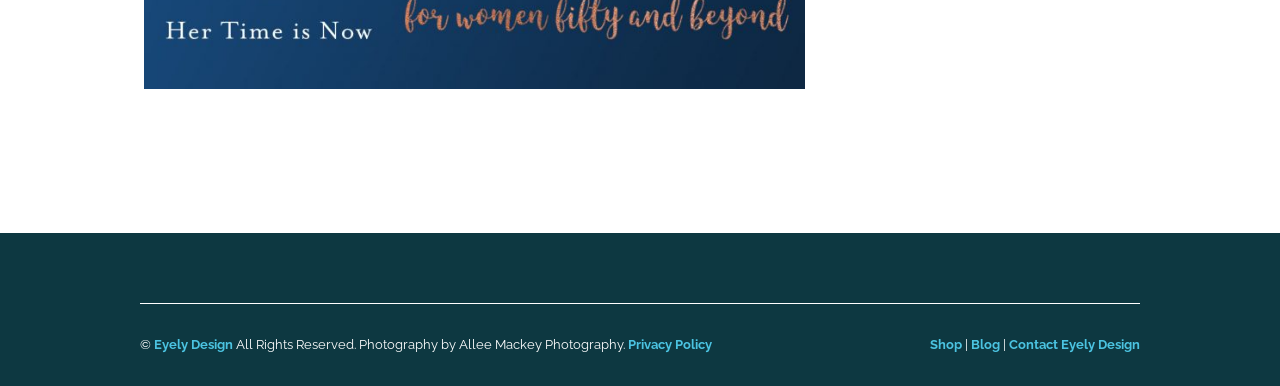Who is the photographer credited at the bottom of the webpage?
Look at the image and provide a detailed response to the question.

The photographer credited at the bottom of the webpage is Allee Mackey Photography, as indicated by the text 'Photography by Allee Mackey Photography'.